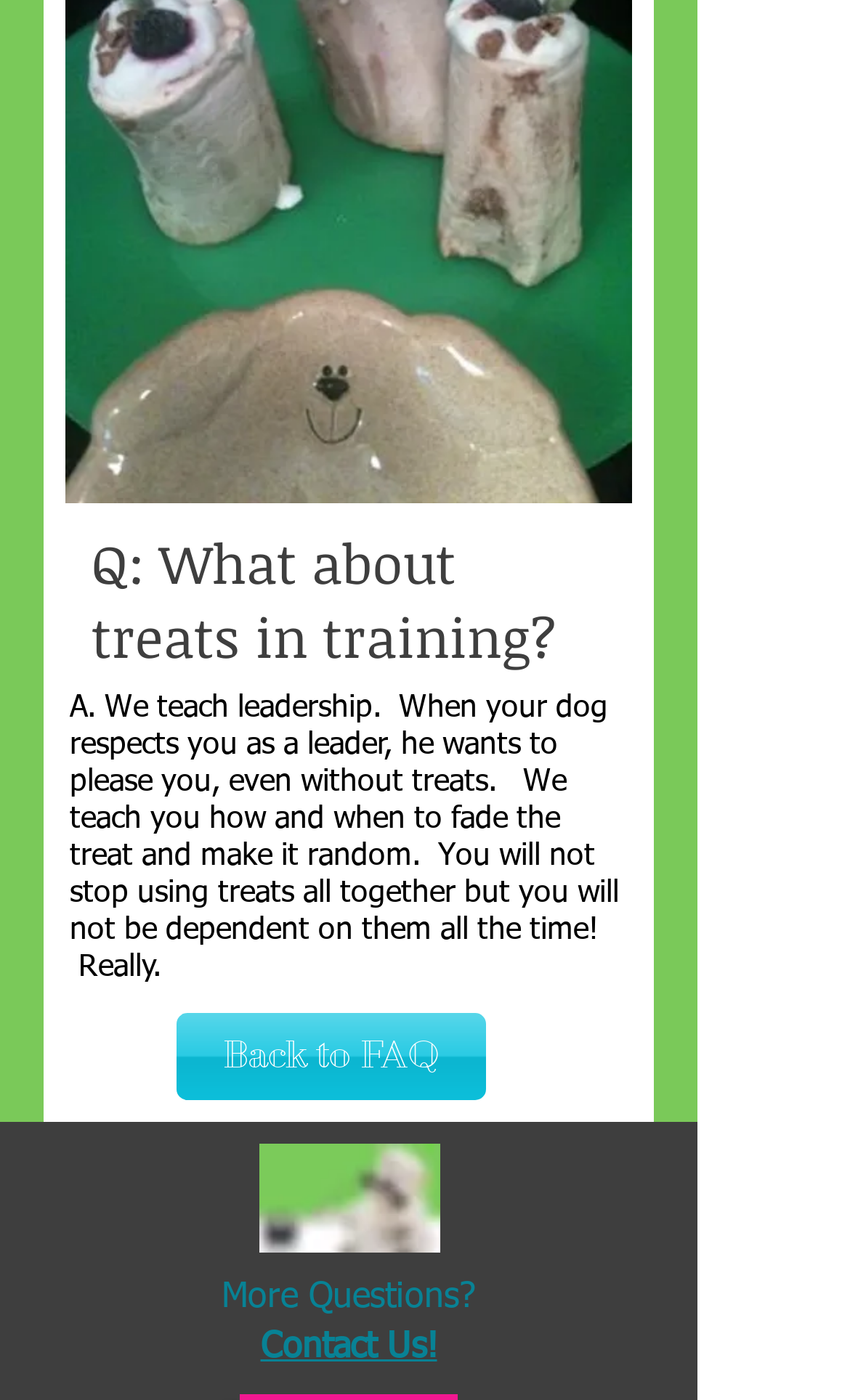Provide a brief response to the question using a single word or phrase: 
What is the next step after reading the FAQ?

Back to FAQ or More Questions